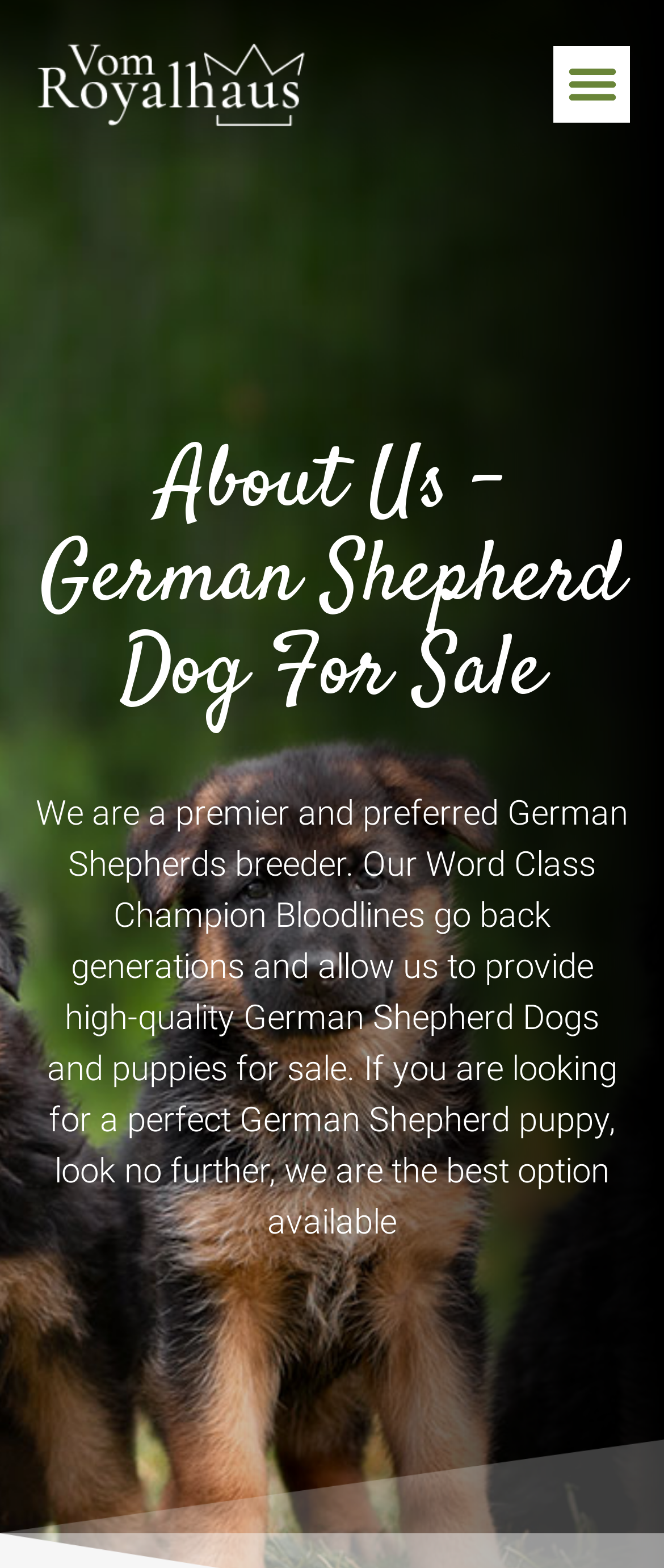Please determine the primary heading and provide its text.

About Us - German Shepherd Dog For Sale